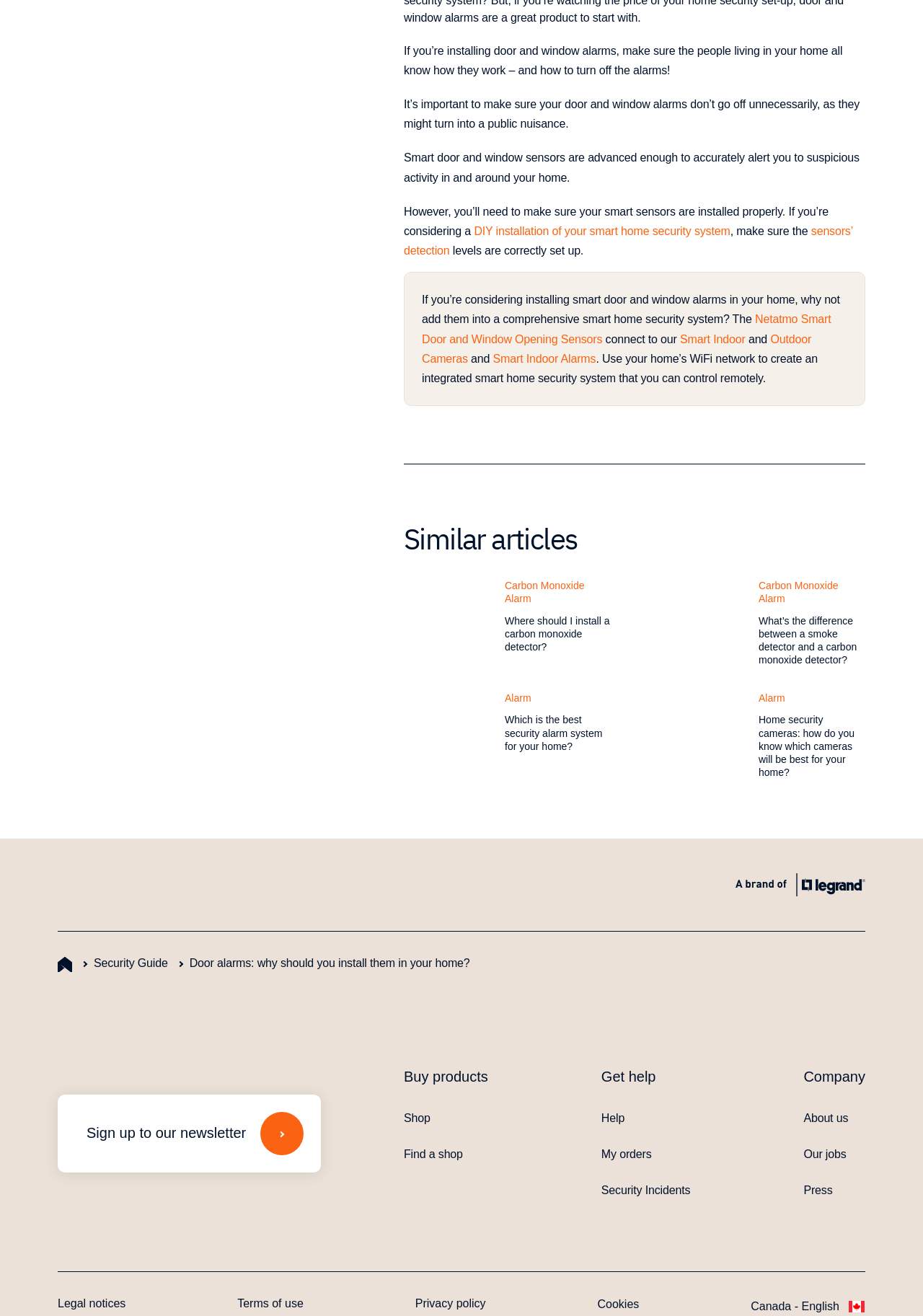Using floating point numbers between 0 and 1, provide the bounding box coordinates in the format (top-left x, top-left y, bottom-right x, bottom-right y). Locate the UI element described here: Shop

[0.438, 0.843, 0.529, 0.857]